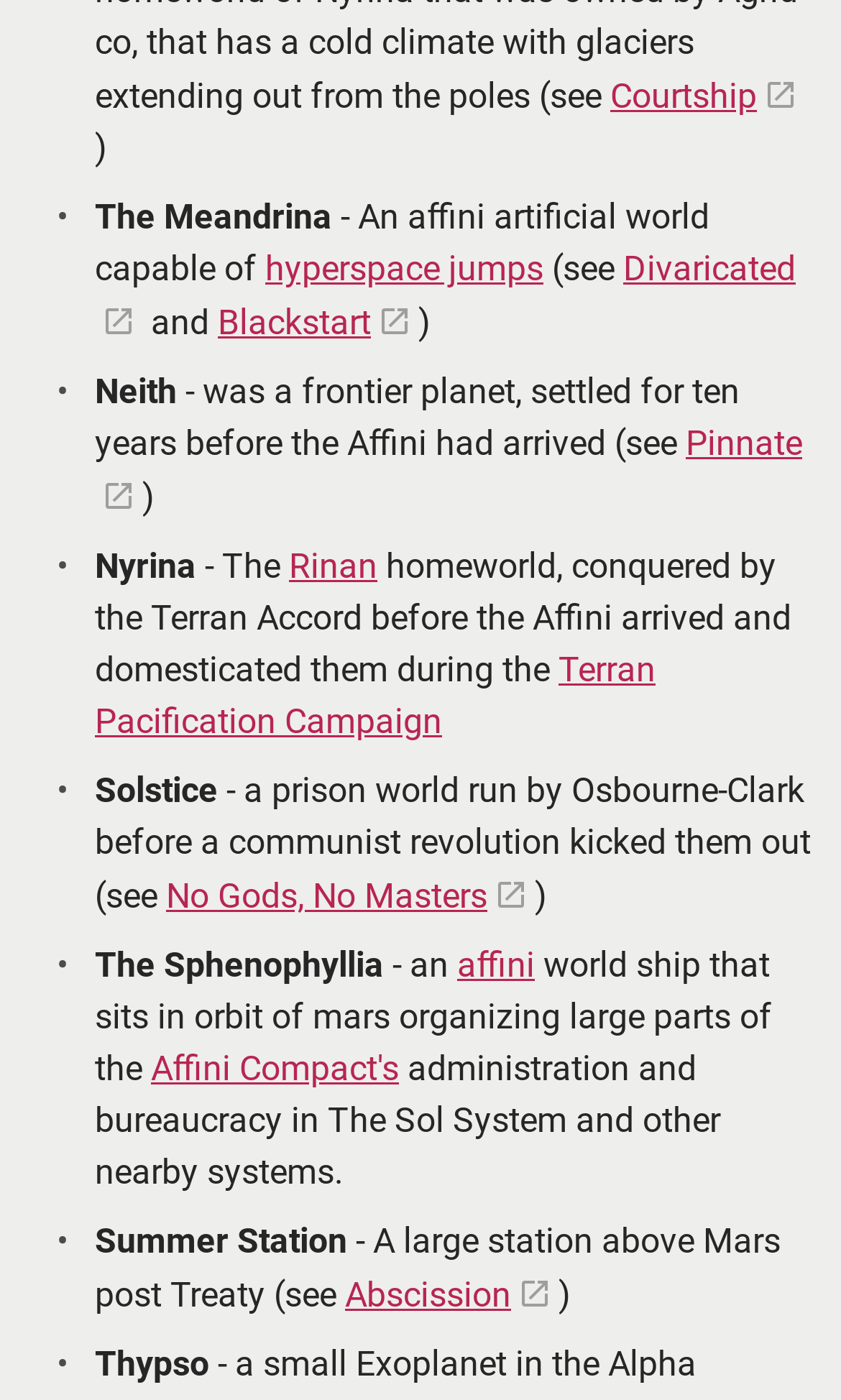Identify the bounding box coordinates of the section to be clicked to complete the task described by the following instruction: "Read more about Pinnate". The coordinates should be four float numbers between 0 and 1, formatted as [left, top, right, bottom].

[0.113, 0.302, 0.954, 0.37]